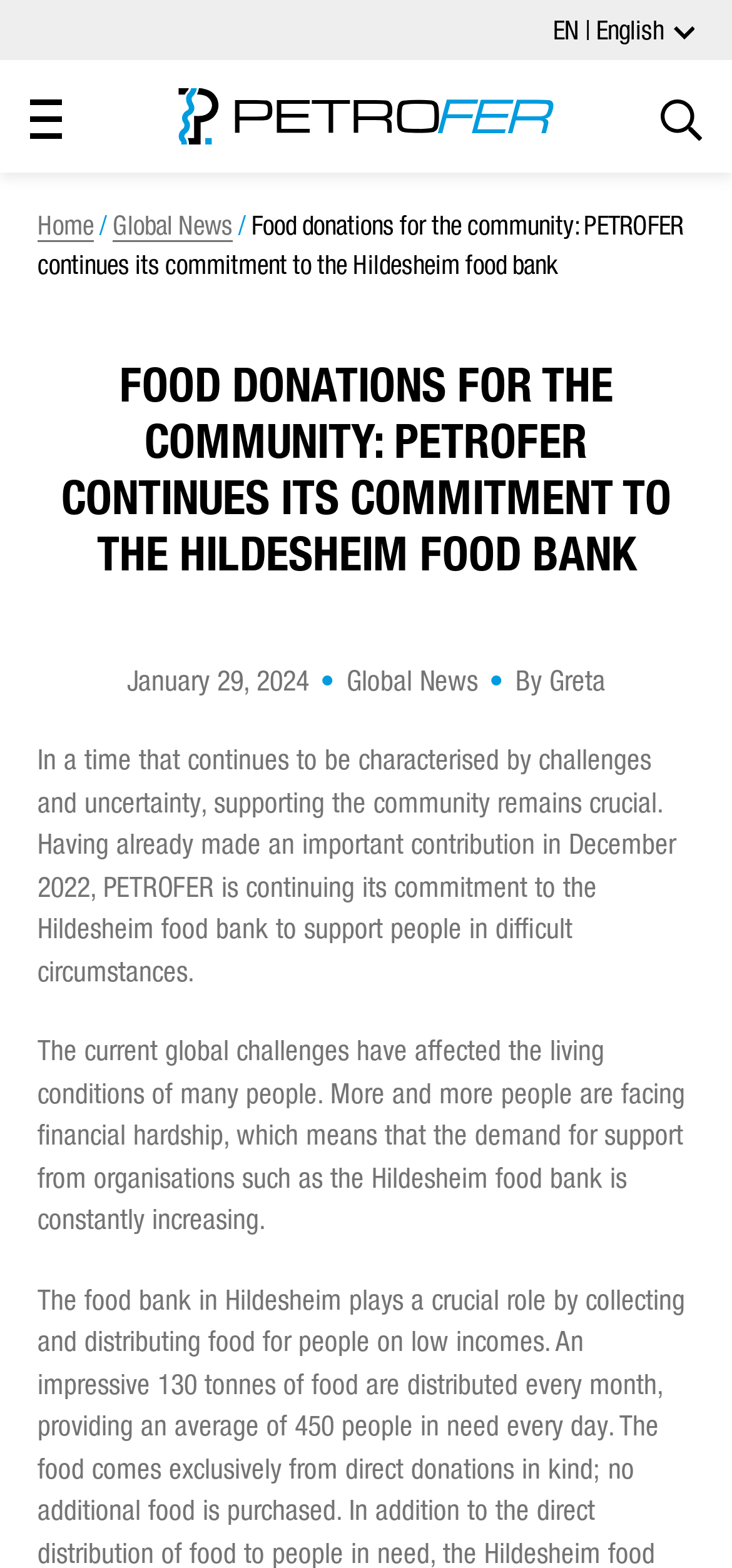Specify the bounding box coordinates of the area to click in order to follow the given instruction: "View cart."

None